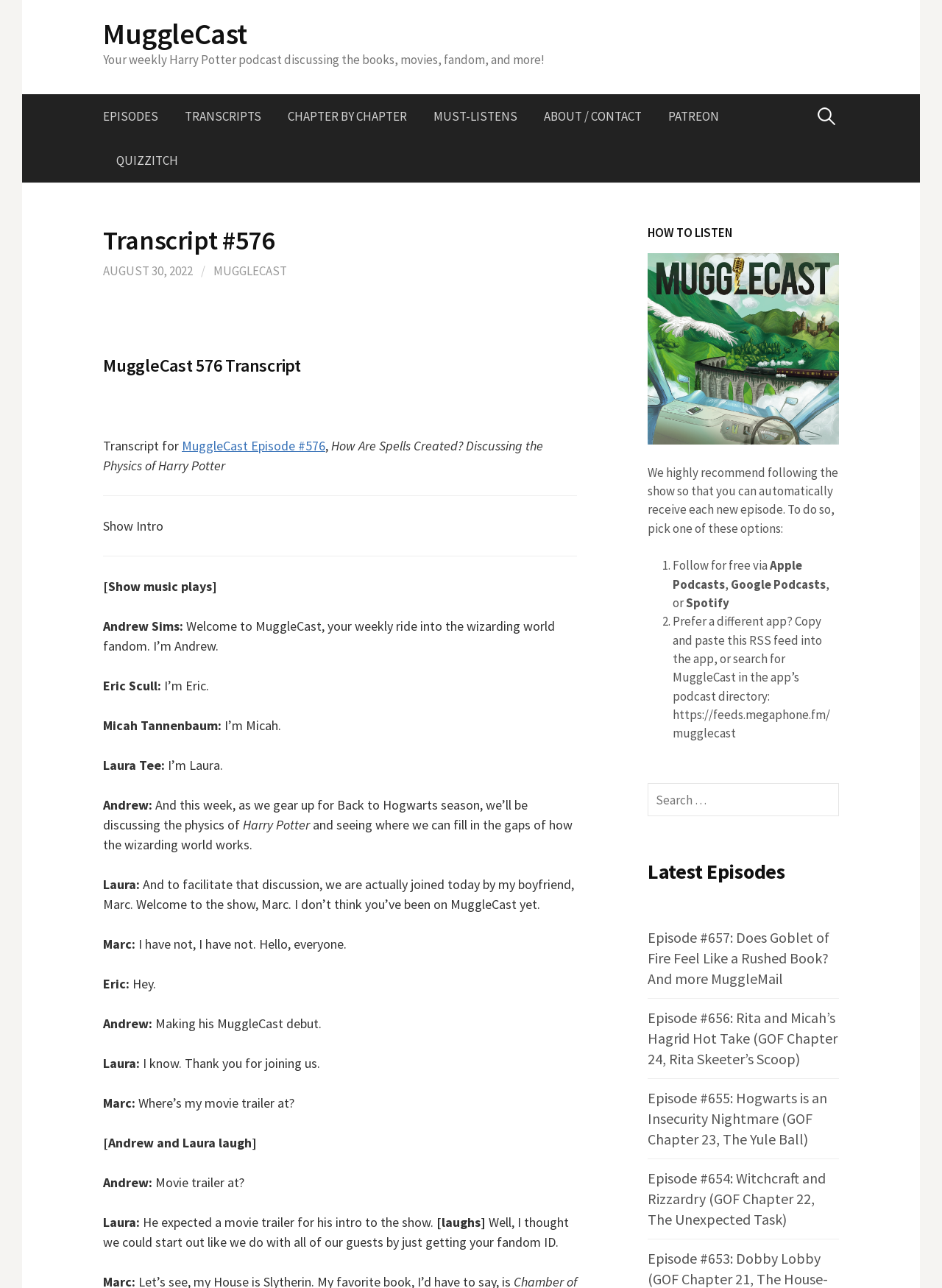Respond to the question below with a single word or phrase:
What is the name of the guest in episode 576?

Marc